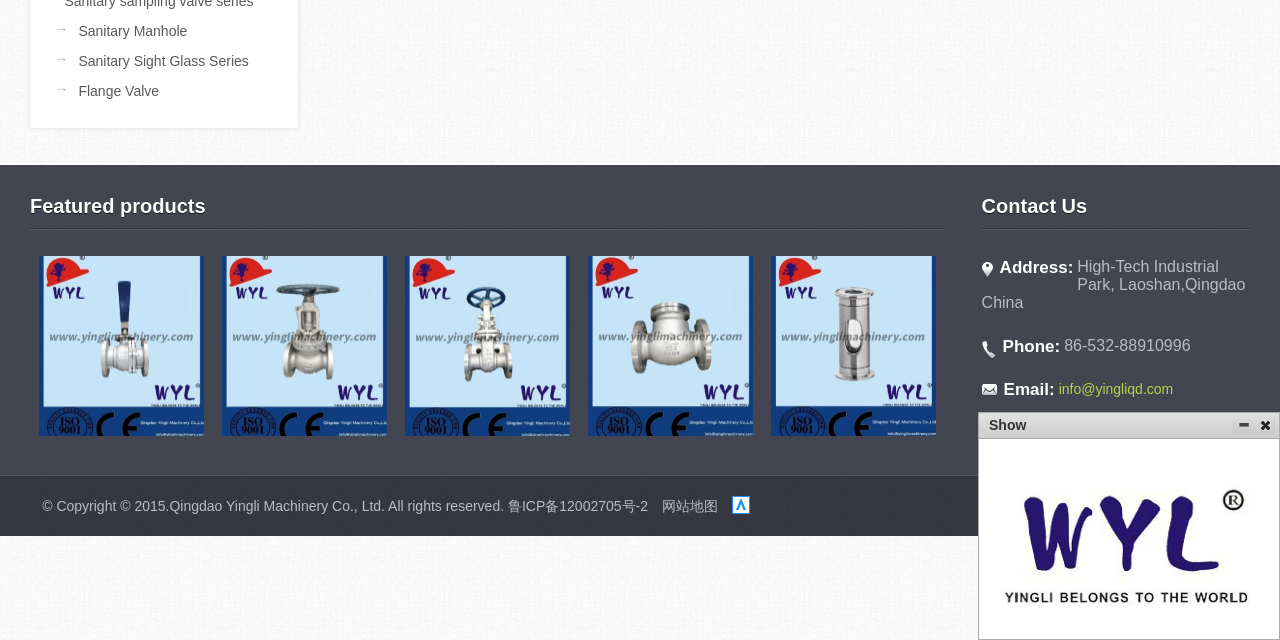Locate the bounding box of the UI element described by: "Sanitary Sight Glass Series" in the given webpage screenshot.

[0.053, 0.075, 0.202, 0.122]